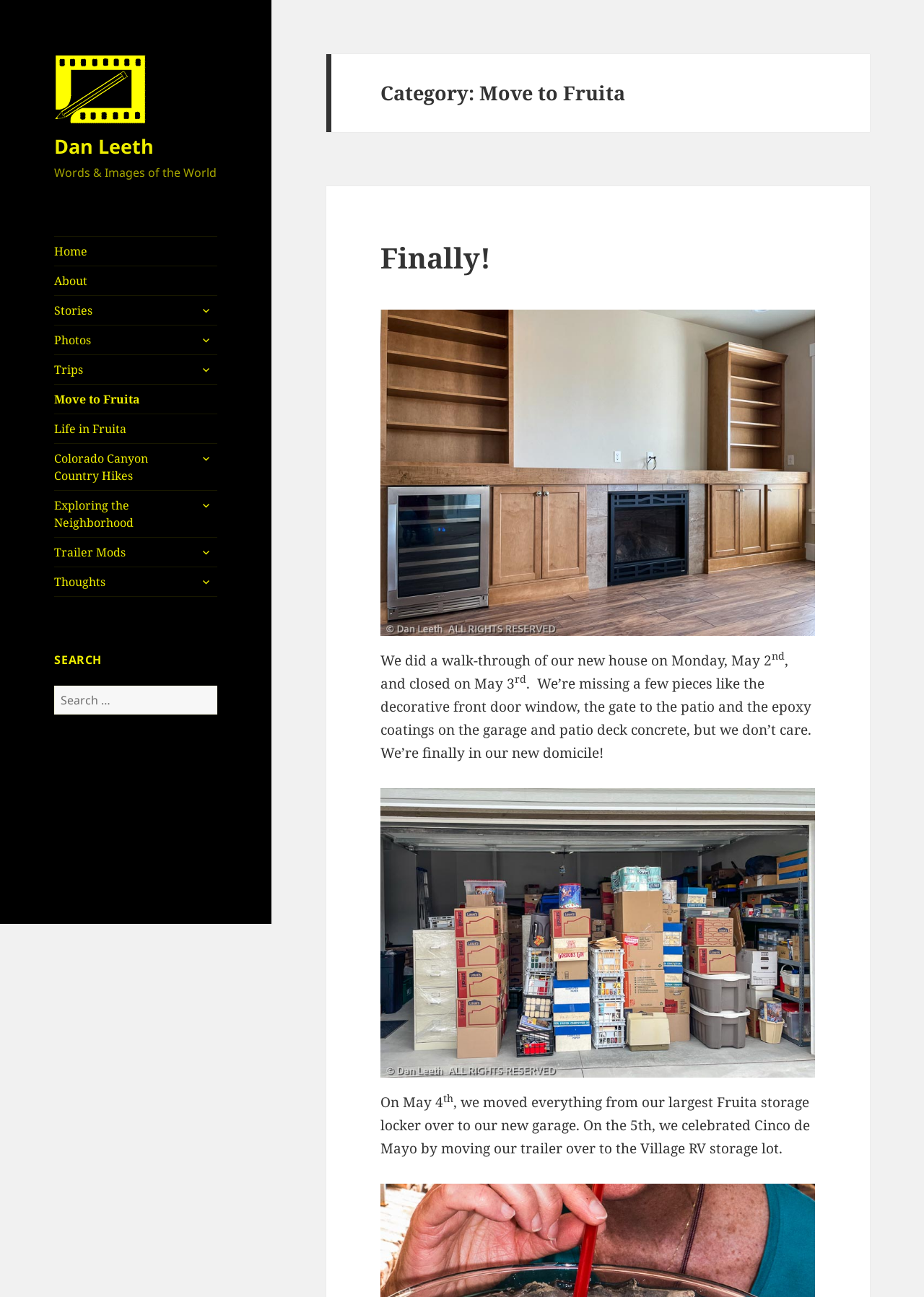Specify the bounding box coordinates of the element's area that should be clicked to execute the given instruction: "Read the 'Finally!' article". The coordinates should be four float numbers between 0 and 1, i.e., [left, top, right, bottom].

[0.412, 0.184, 0.531, 0.213]